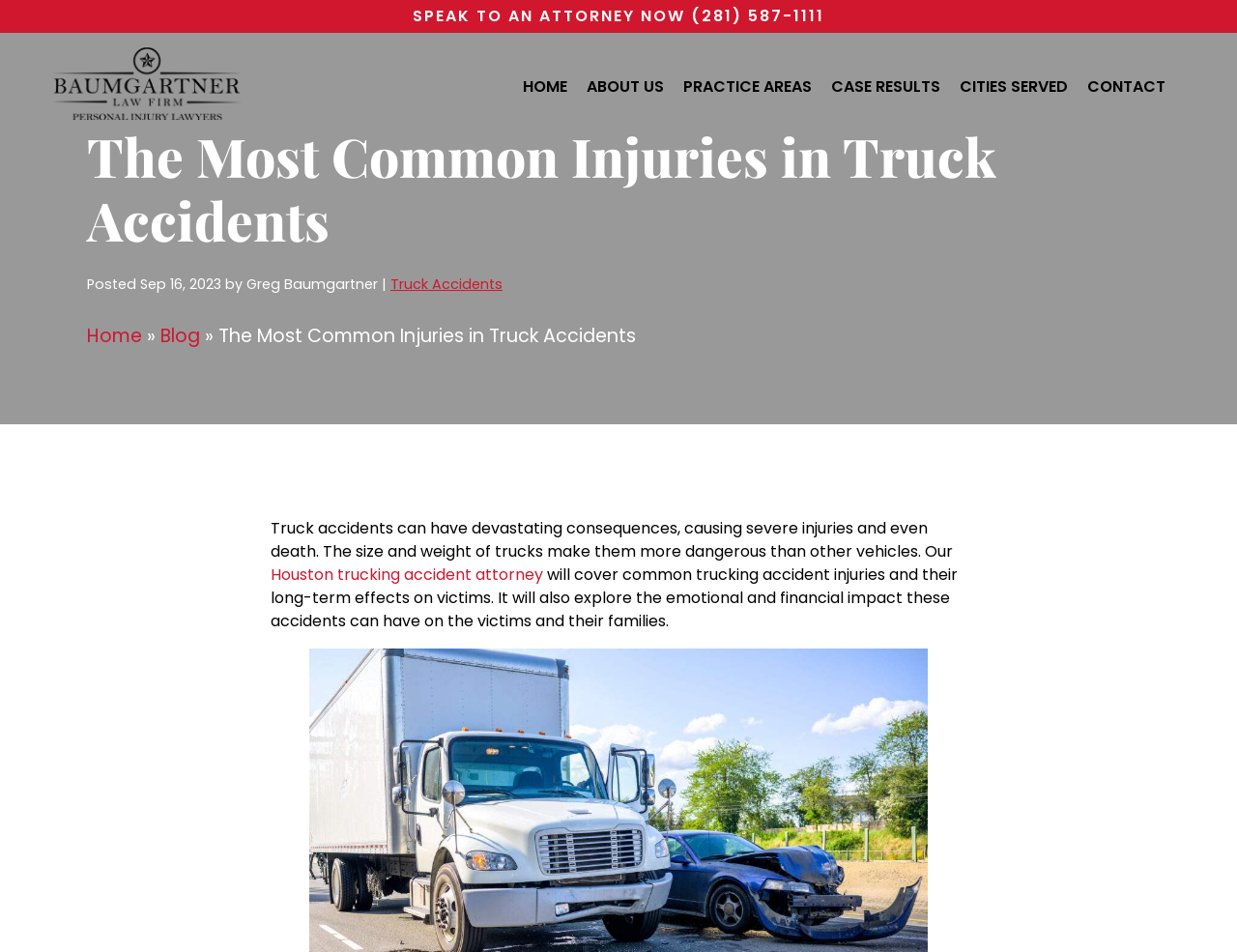Locate the bounding box coordinates of the clickable area to execute the instruction: "Click the 'HOME' link". Provide the coordinates as four float numbers between 0 and 1, represented as [left, top, right, bottom].

[0.423, 0.079, 0.459, 0.103]